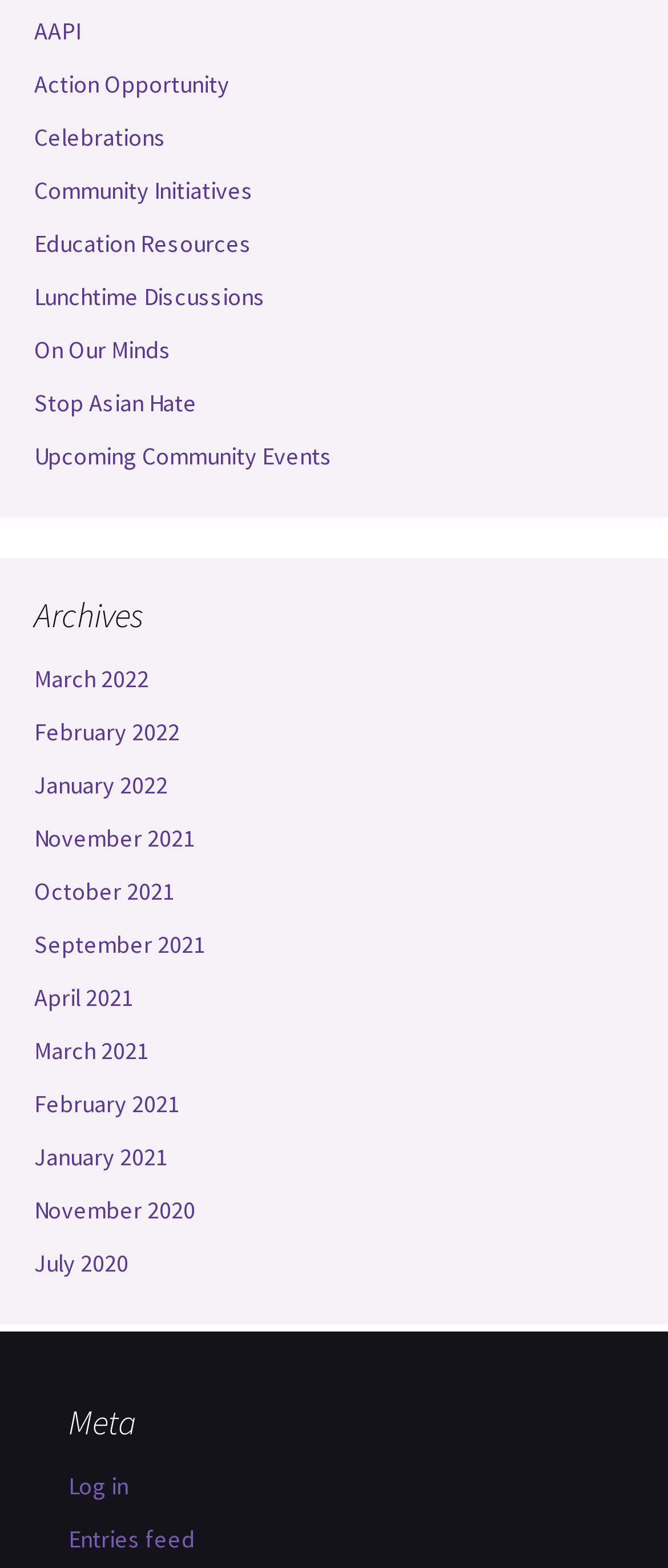Show the bounding box coordinates of the region that should be clicked to follow the instruction: "View Archives."

[0.051, 0.378, 0.949, 0.405]